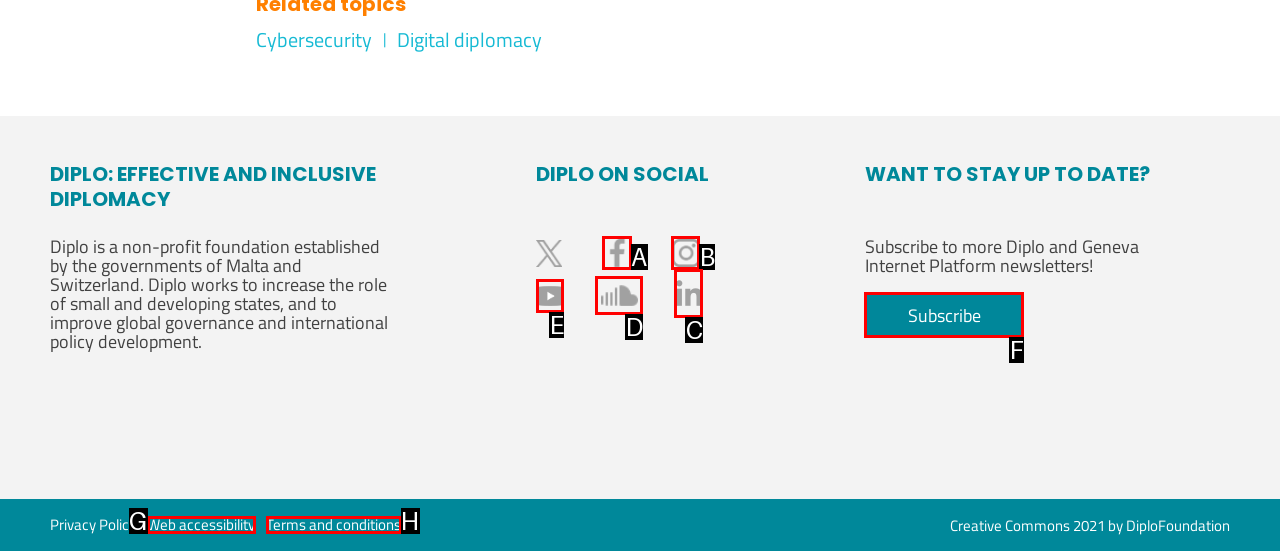Which HTML element should be clicked to complete the following task: Visit Diplo's Facebook page?
Answer with the letter corresponding to the correct choice.

A